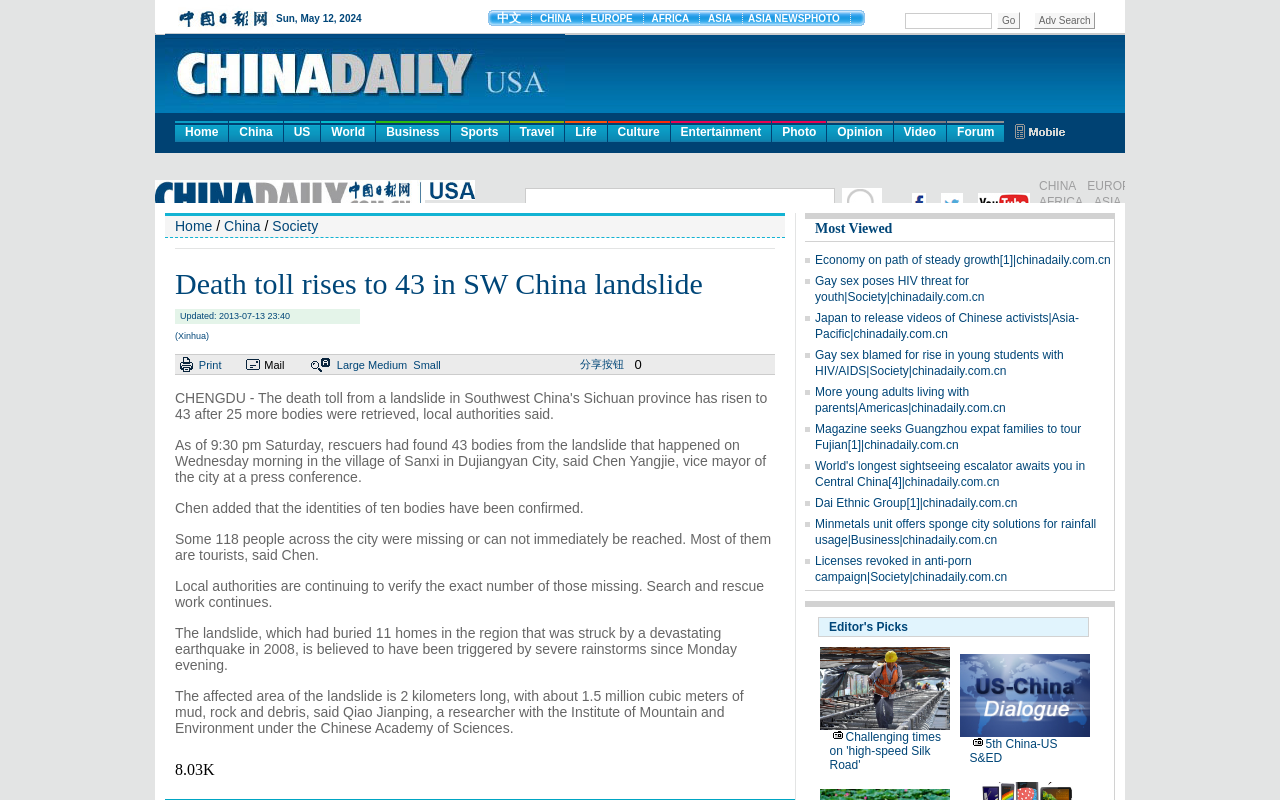Give a one-word or one-phrase response to the question: 
What is the name of the researcher quoted in the article?

Qiao Jianping